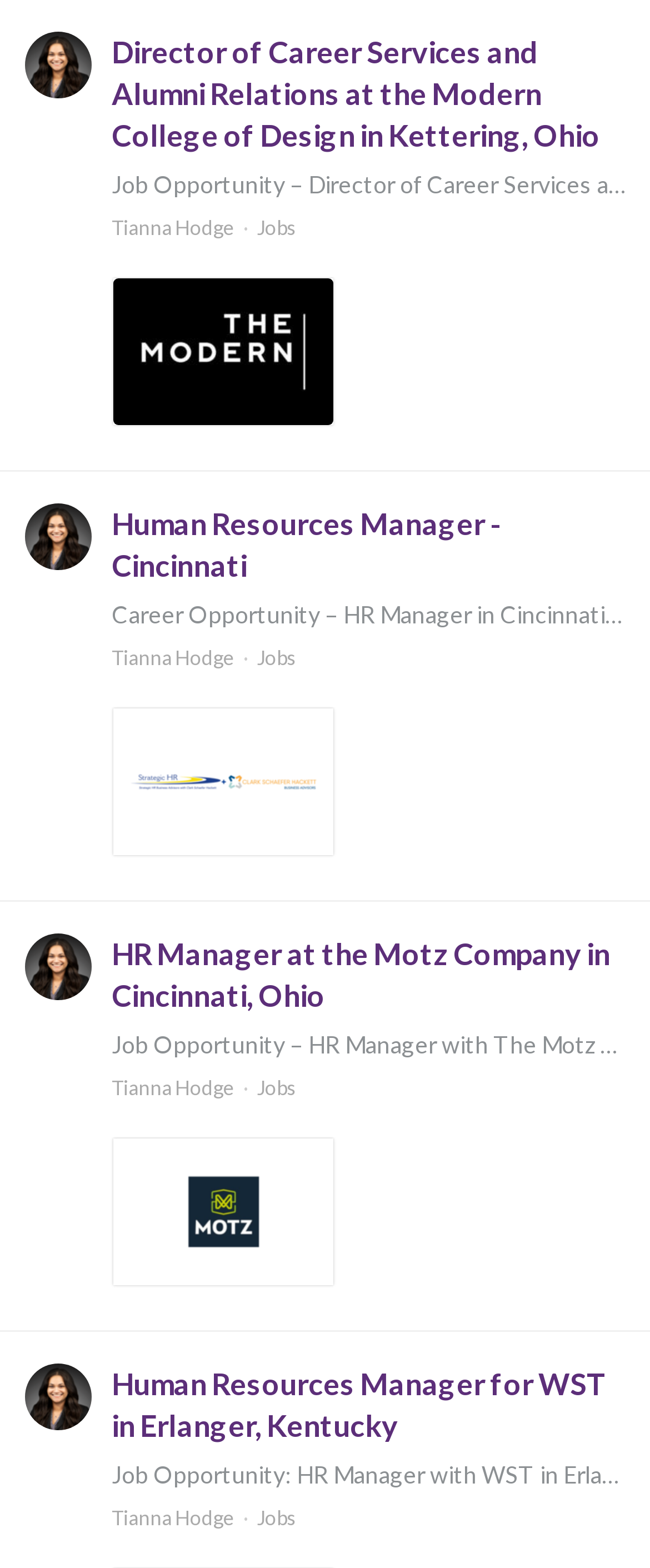Please identify the bounding box coordinates of the region to click in order to complete the given instruction: "Read about Human Resources Manager for WST in Erlanger, Kentucky". The coordinates should be four float numbers between 0 and 1, i.e., [left, top, right, bottom].

[0.172, 0.87, 0.962, 0.923]